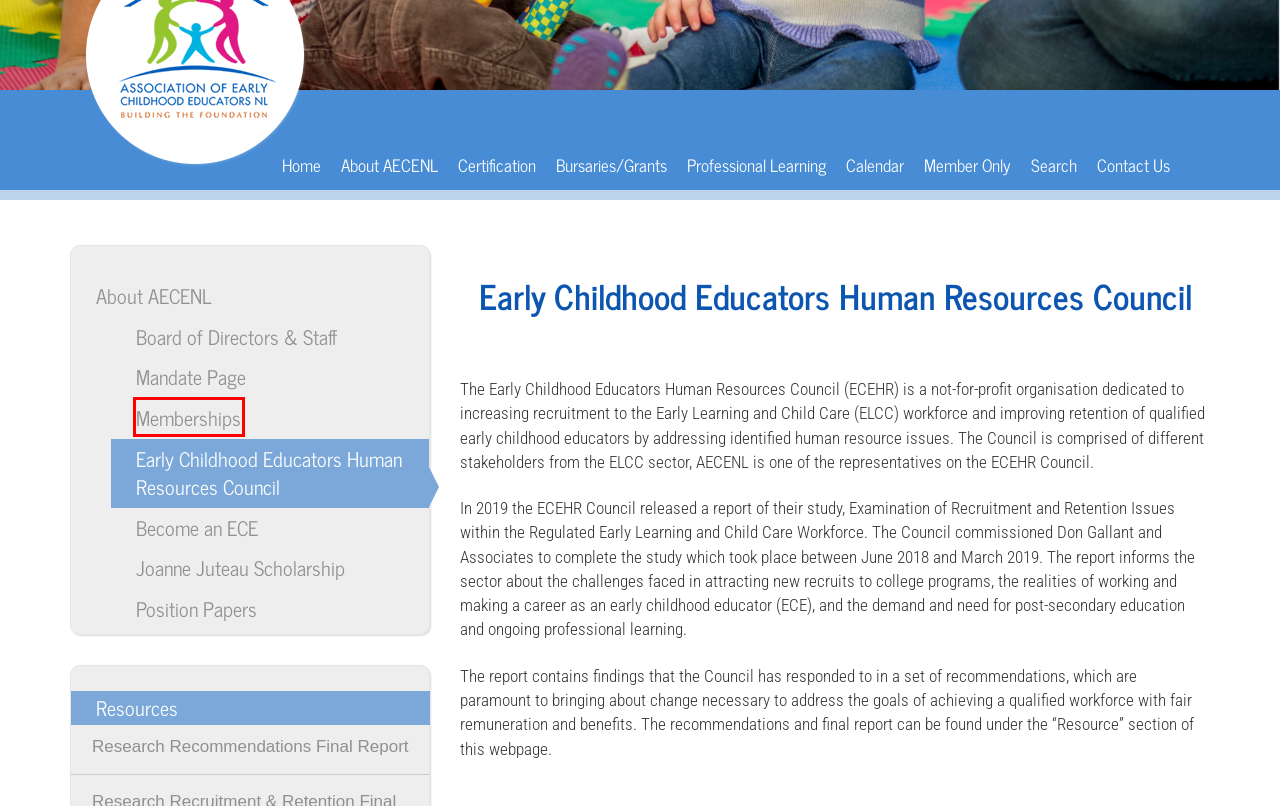You are provided with a screenshot of a webpage that has a red bounding box highlighting a UI element. Choose the most accurate webpage description that matches the new webpage after clicking the highlighted element. Here are your choices:
A. Memberships :: concrete5
B. Search :: concrete5
C. Contact Us :: concrete5
D. Mandate Page :: concrete5
E. Joanne Juteau Scholarship :: concrete5
F. Board of Directors & Staff :: concrete5
G. Calendar :: concrete5
H. Bursaries/Grants :: concrete5

A